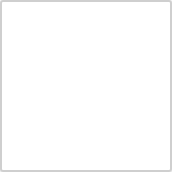Explain what is happening in the image with elaborate details.

The image associated with the caption "Voices of Praise & Band" showcases a vibrant moment from a congregation, likely during a church service or special event. This performance highlights the musical talents of the group involved, contributing to the atmosphere of worship and celebration. The band, known for uplifting melodies and engaging performances, plays a significant role in enhancing the spiritual experience of the community. The occasion may be linked to a significant religious event, such as an anniversary or a special service, celebrating the contributions of its members, including those from the congregation and community who come together to worship.